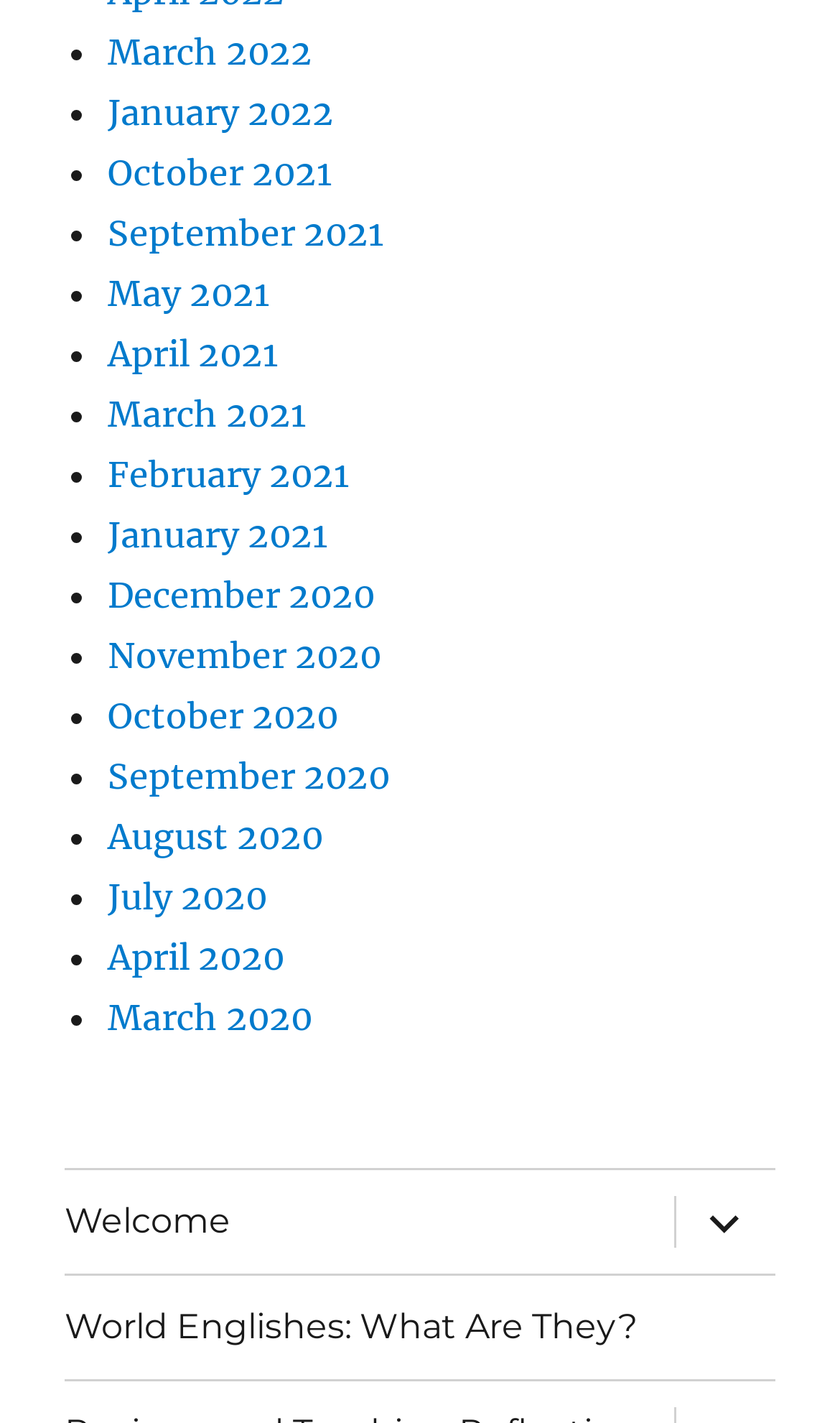Determine the bounding box coordinates for the region that must be clicked to execute the following instruction: "View Welcome page".

[0.077, 0.822, 0.78, 0.895]